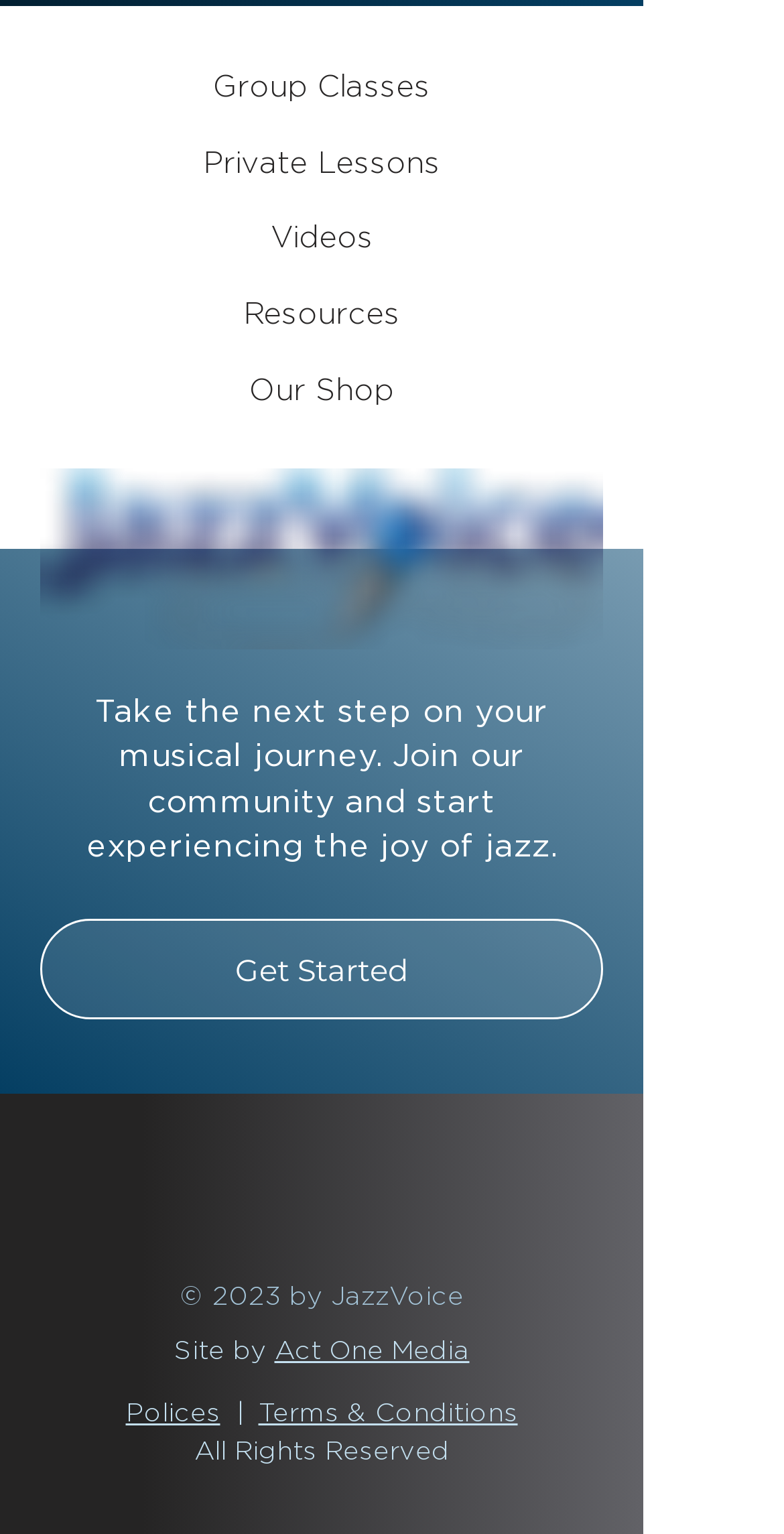What is the name of the company that designed the website?
Answer the question in a detailed and comprehensive manner.

The name of the company that designed the website is Act One Media, which is mentioned in the StaticText 'Site by' followed by a link to Act One Media at the bottom of the webpage.